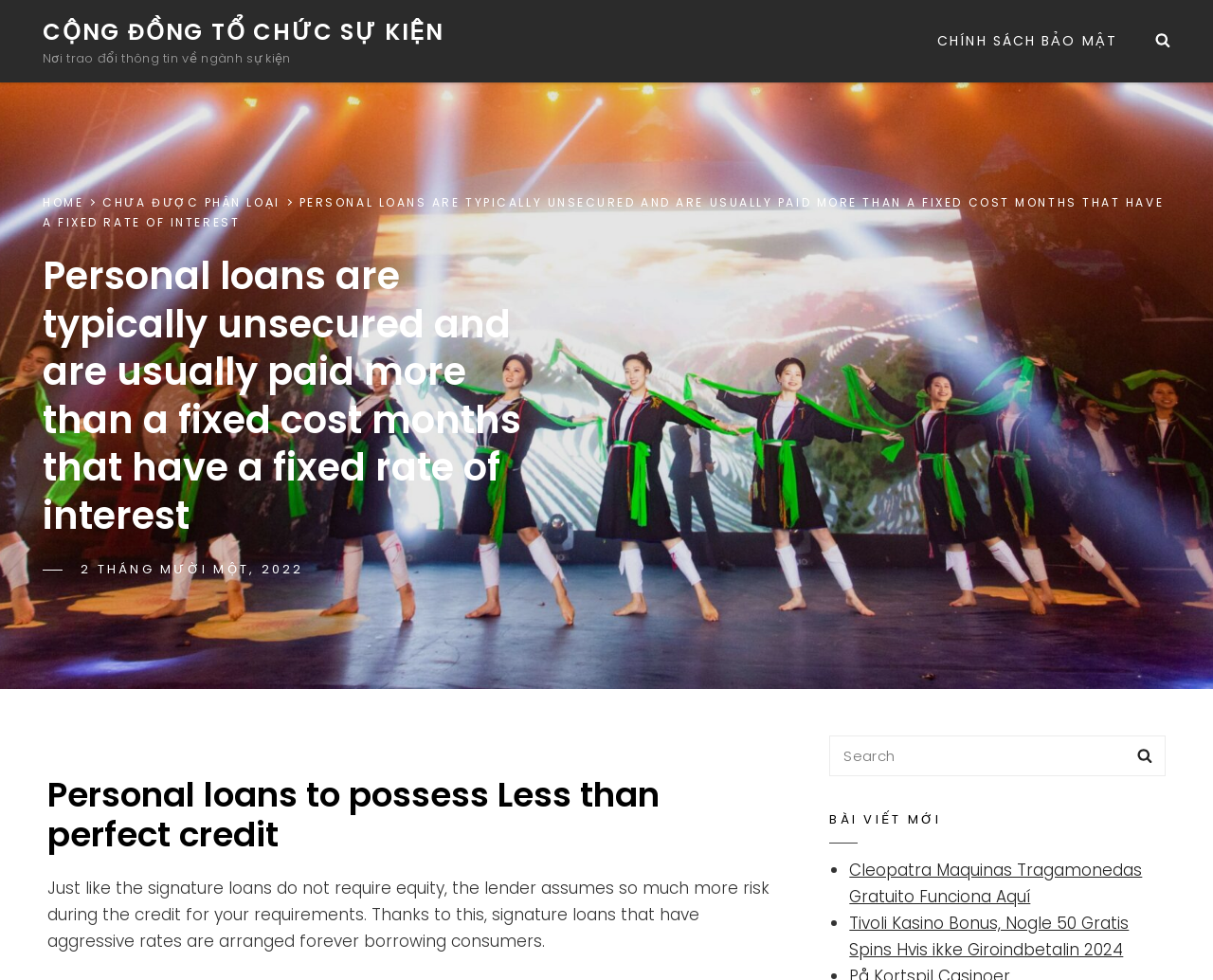Please specify the bounding box coordinates of the element that should be clicked to execute the given instruction: 'Search for something'. Ensure the coordinates are four float numbers between 0 and 1, expressed as [left, top, right, bottom].

[0.684, 0.751, 0.961, 0.792]